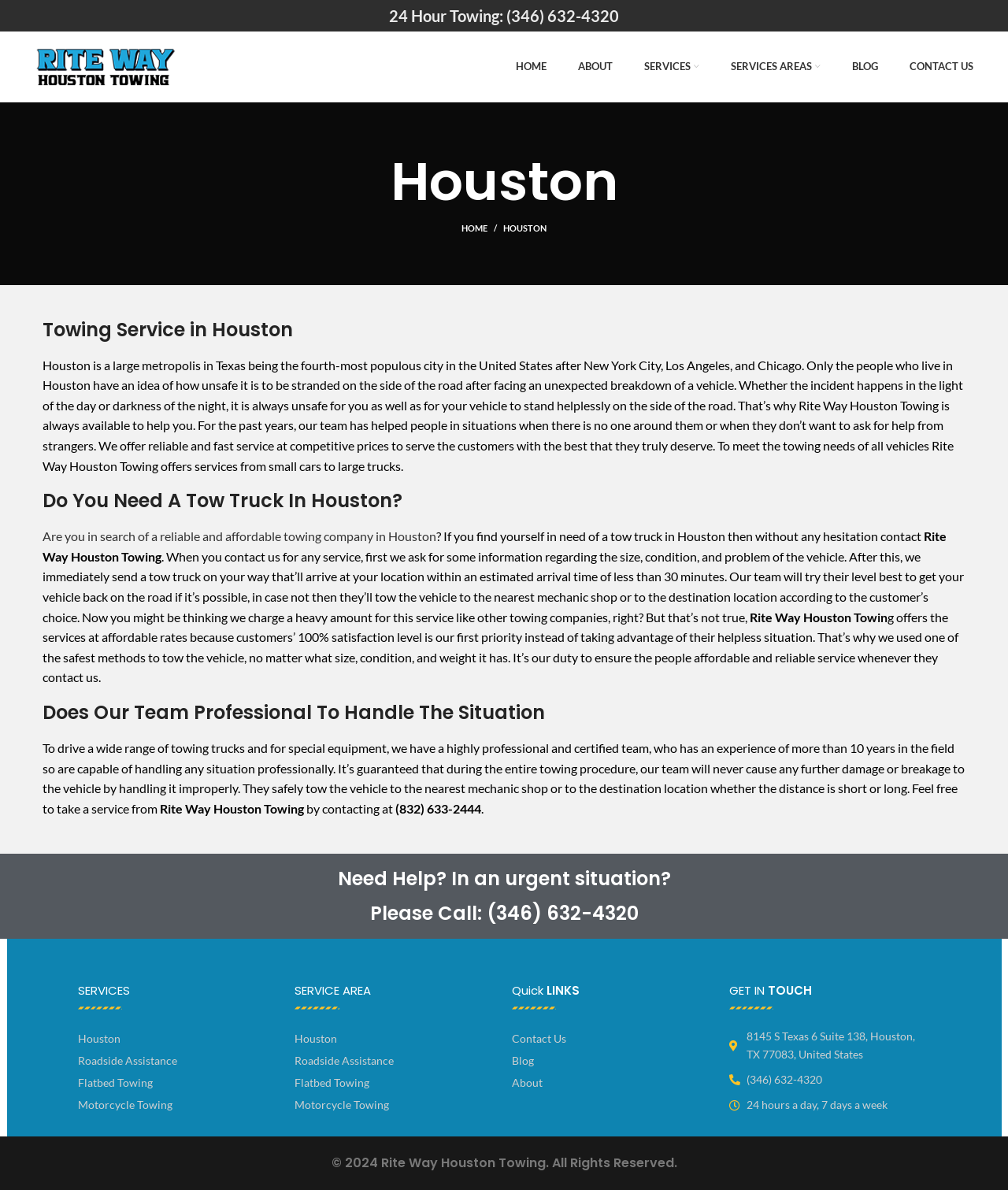What is the name of the city where the towing service is available?
Answer the question with as much detail as you can, using the image as a reference.

The answer can be found in the heading 'Houston' and also in the address '8145 S Texas 6 Suite 138, Houston, TX 77083, United States' which indicates that the towing service is available in Houston.